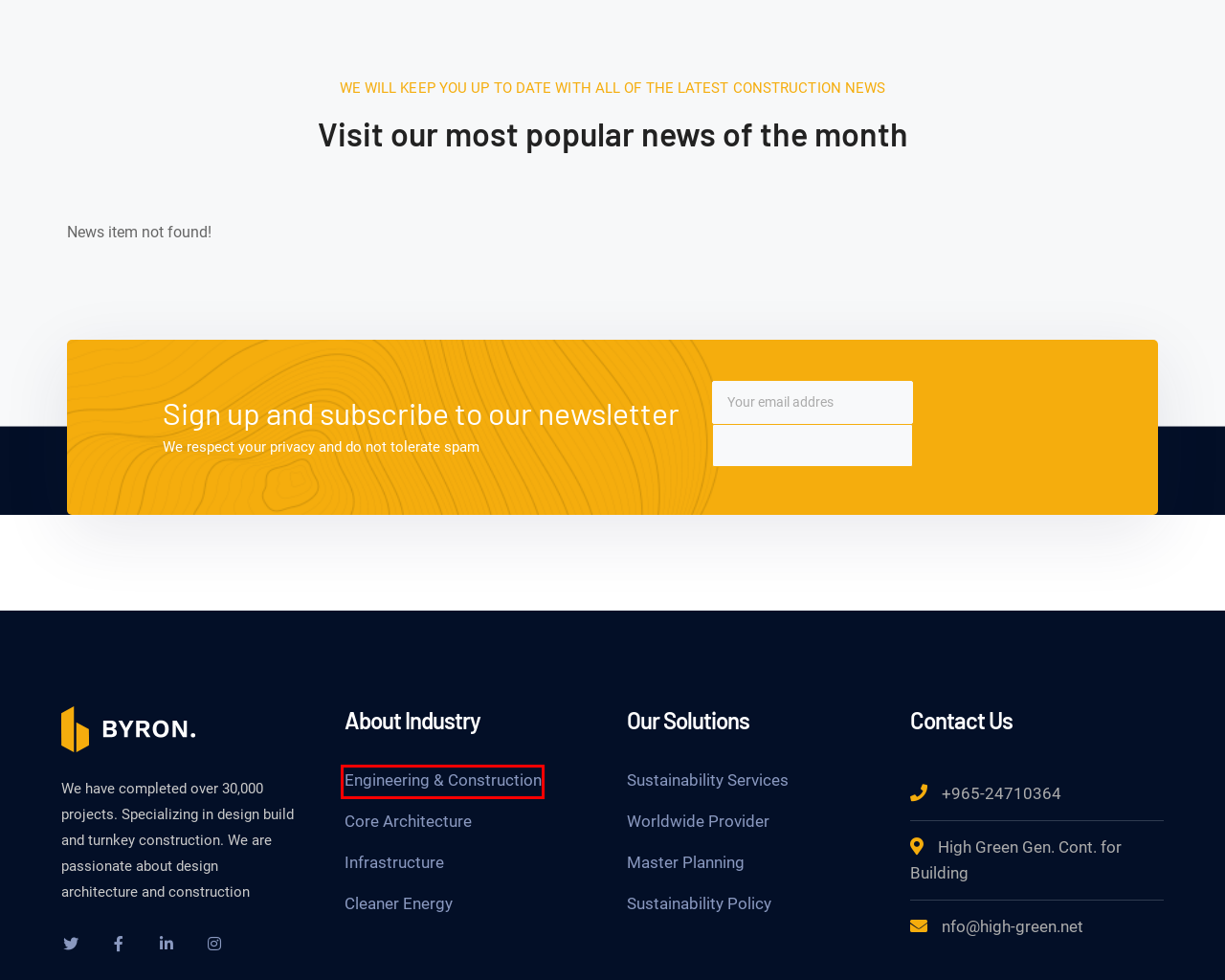Review the screenshot of a webpage which includes a red bounding box around an element. Select the description that best fits the new webpage once the element in the bounding box is clicked. Here are the candidates:
A. Services – High-Green
B. 领英企业服务
C. About – Byron
D. Contact – High-Green
E. Services – Byron
F. About – High-Green
G. CEOs Message – High-Green
H. Contact – Byron

C